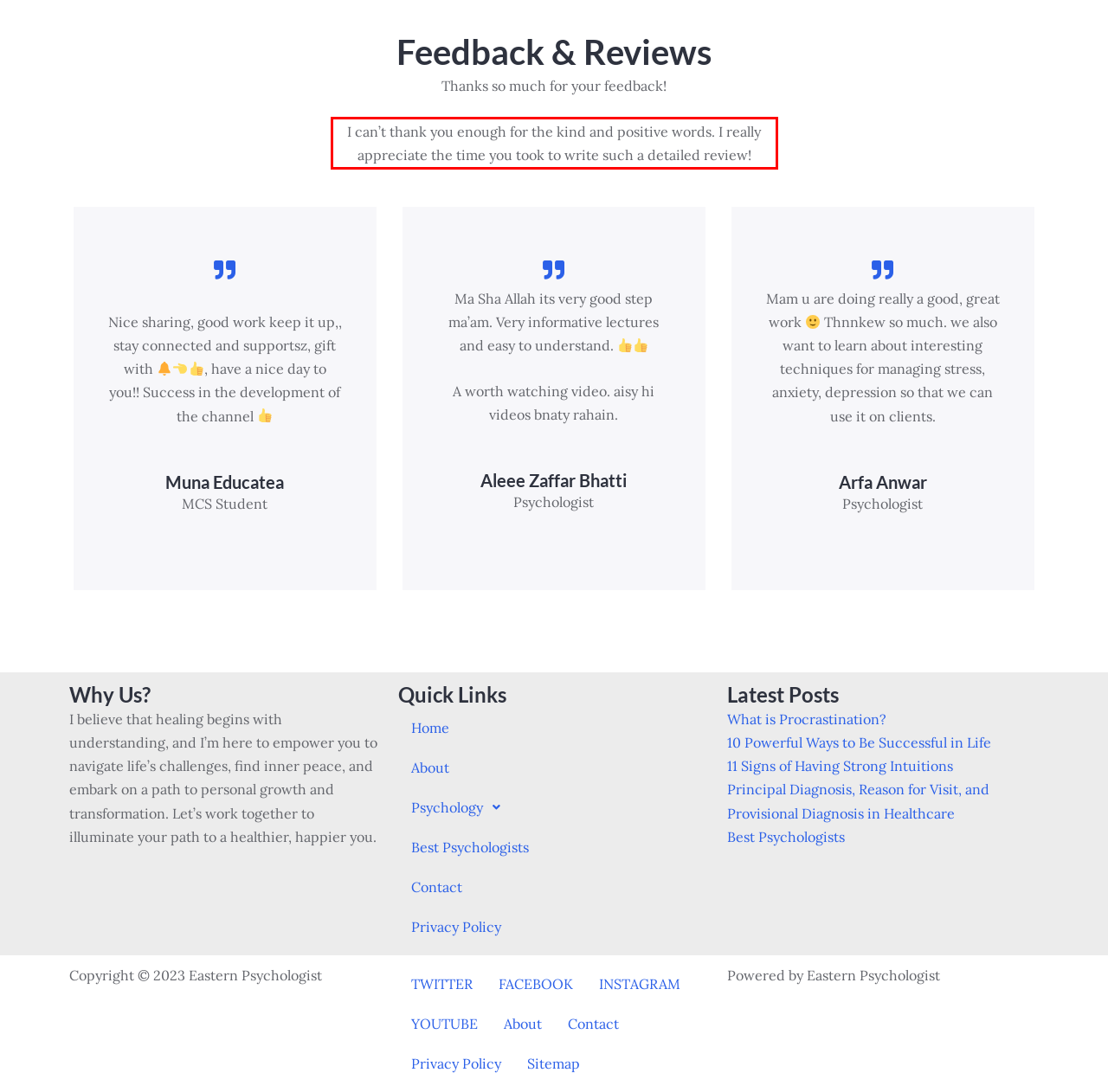You have a screenshot of a webpage, and there is a red bounding box around a UI element. Utilize OCR to extract the text within this red bounding box.

I can’t thank you enough for the kind and positive words. I really appreciate the time you took to write such a detailed review!